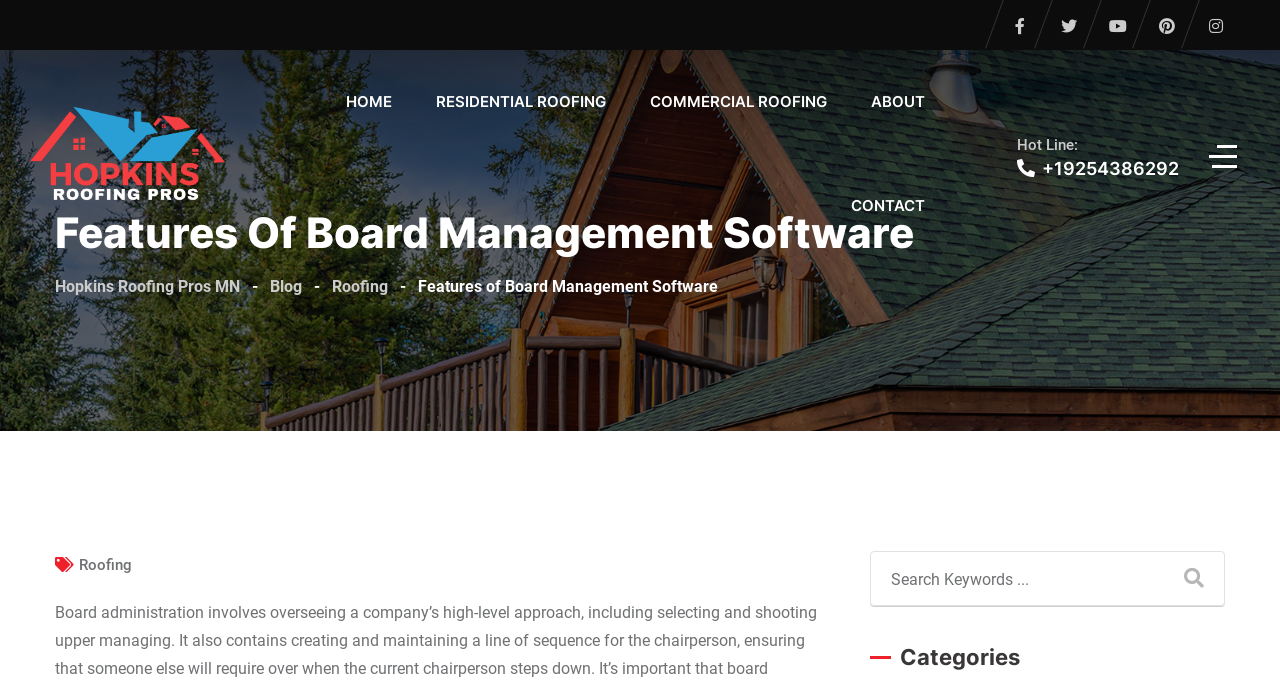Pinpoint the bounding box coordinates of the clickable area necessary to execute the following instruction: "Read the Blog". The coordinates should be given as four float numbers between 0 and 1, namely [left, top, right, bottom].

[0.211, 0.406, 0.236, 0.434]